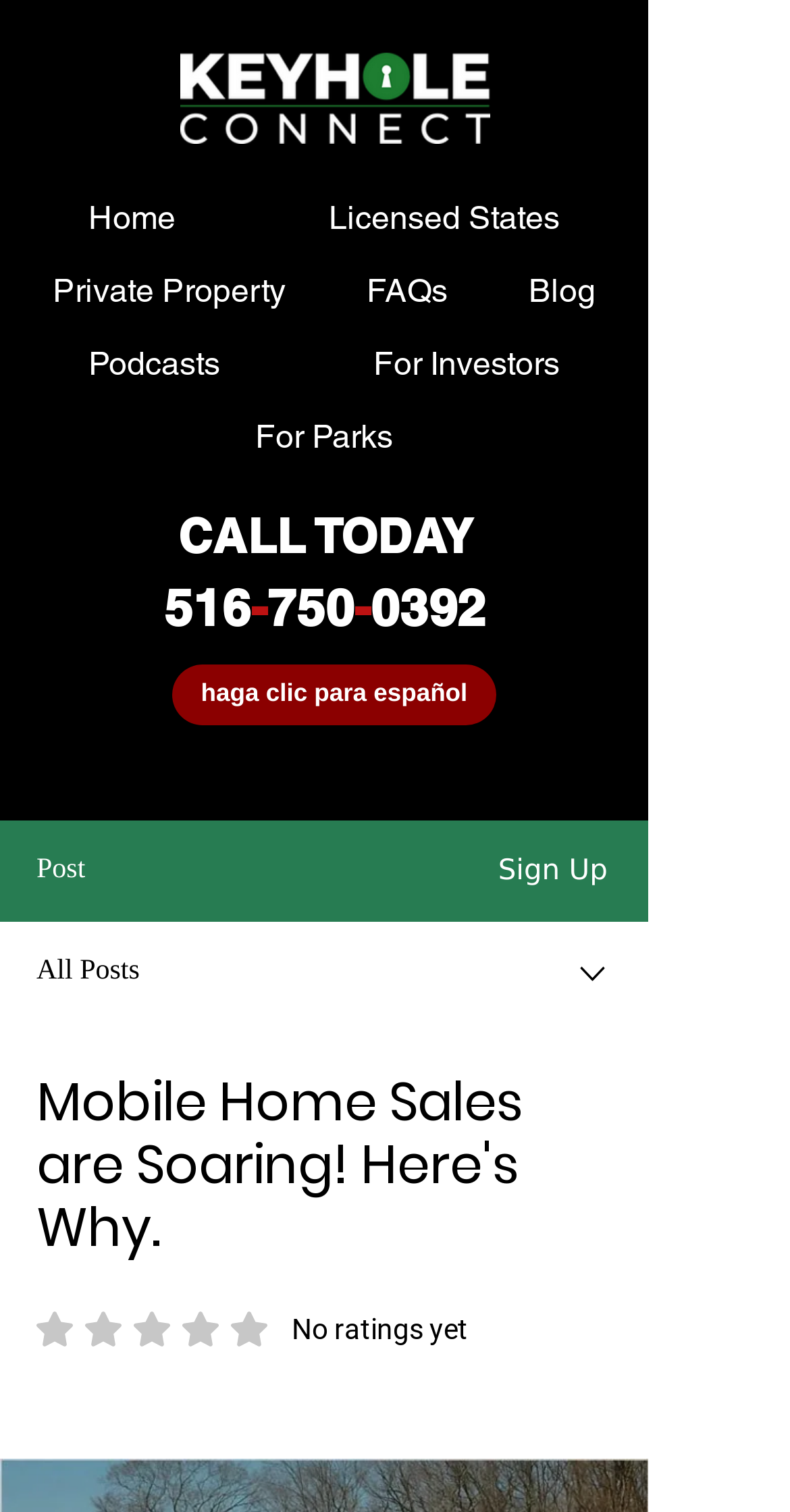Could you highlight the region that needs to be clicked to execute the instruction: "View AGB"?

None